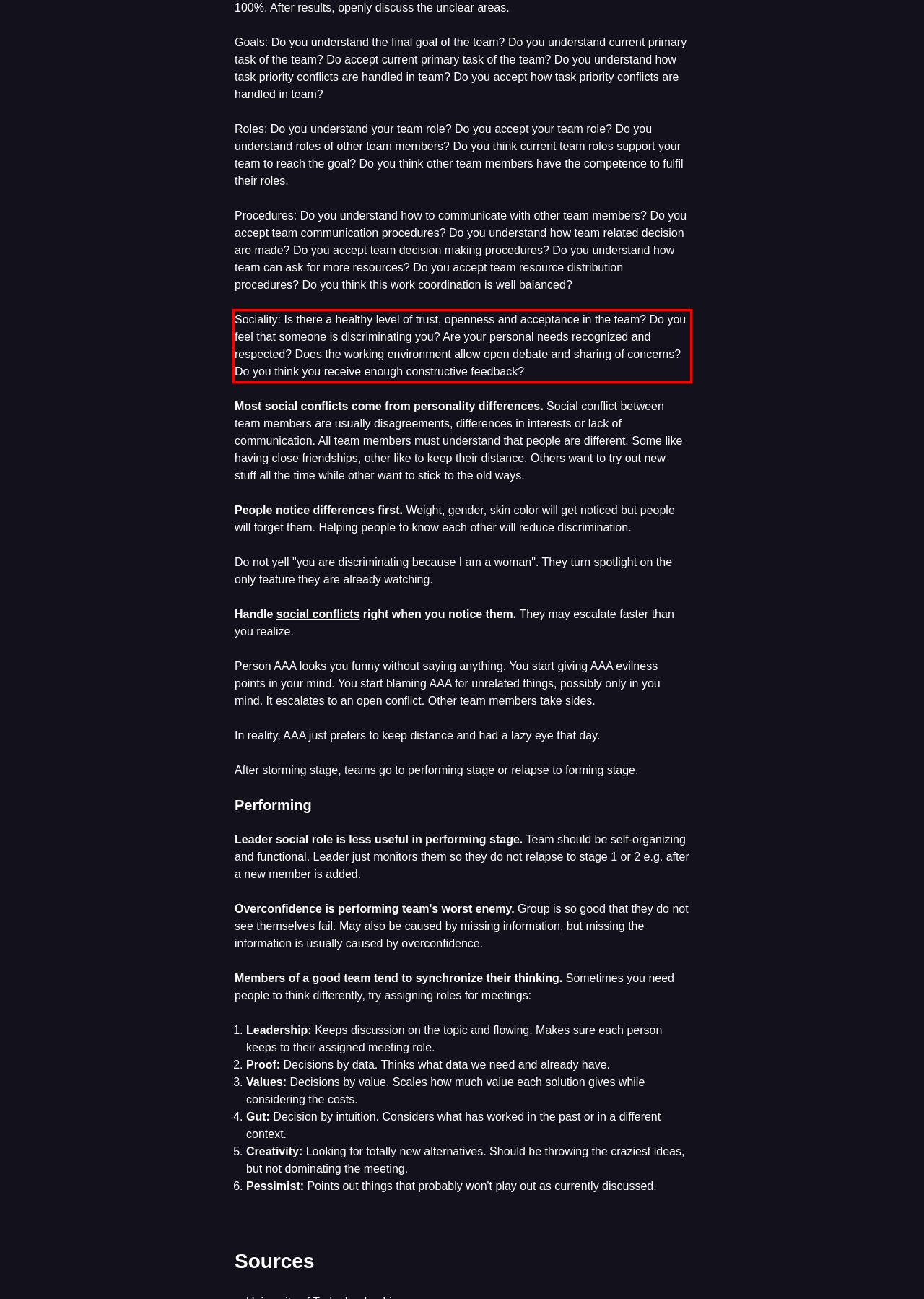You are presented with a screenshot containing a red rectangle. Extract the text found inside this red bounding box.

Sociality: Is there a healthy level of trust, openness and acceptance in the team? Do you feel that someone is discriminating you? Are your personal needs recognized and respected? Does the working environment allow open debate and sharing of concerns? Do you think you receive enough constructive feedback?